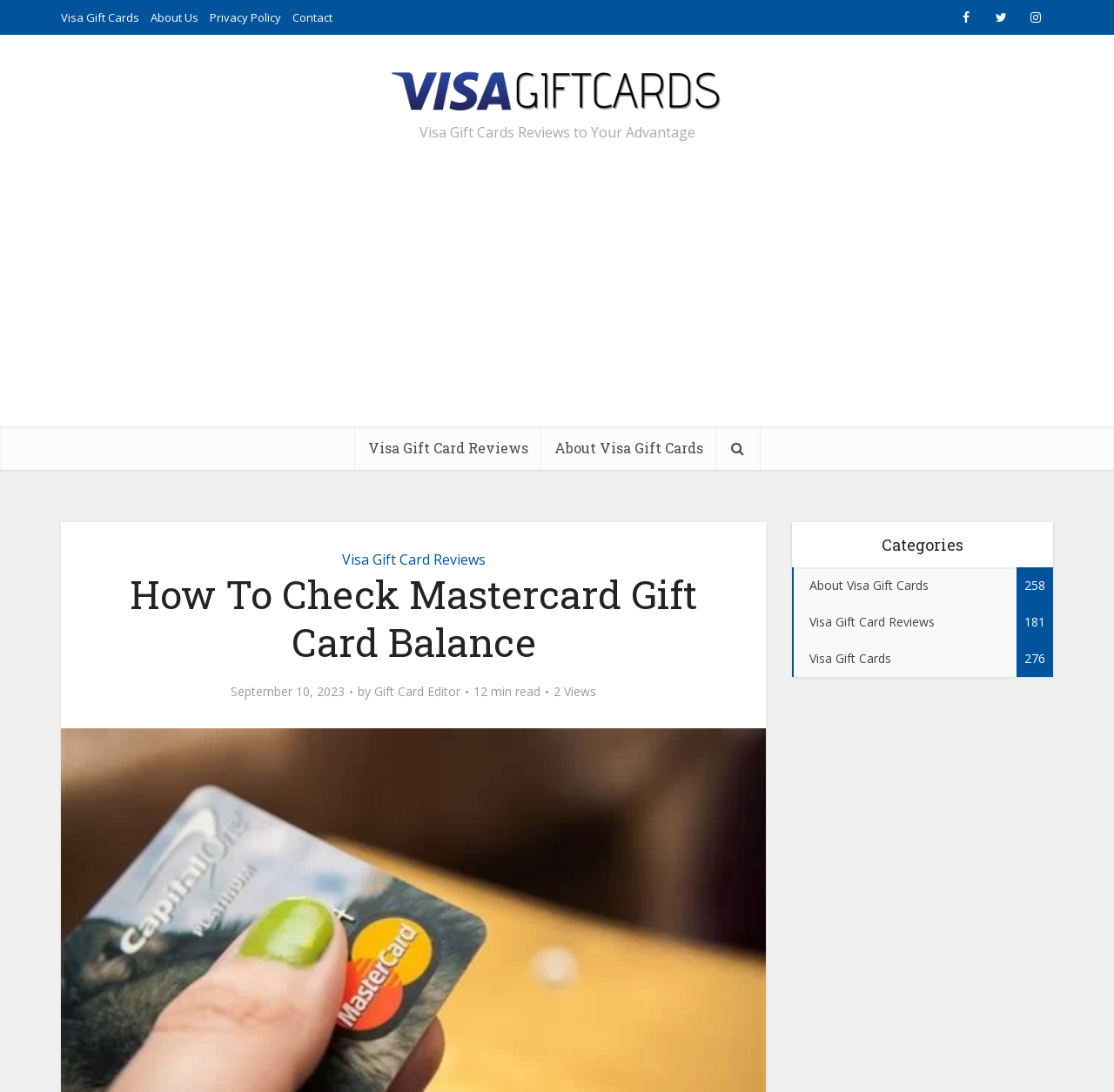Provide the bounding box coordinates in the format (top-left x, top-left y, bottom-right x, bottom-right y). All values are floating point numbers between 0 and 1. Determine the bounding box coordinate of the UI element described as: aria-label="Advertisement" name="aswift_1" title="Advertisement"

[0.031, 0.159, 0.969, 0.382]